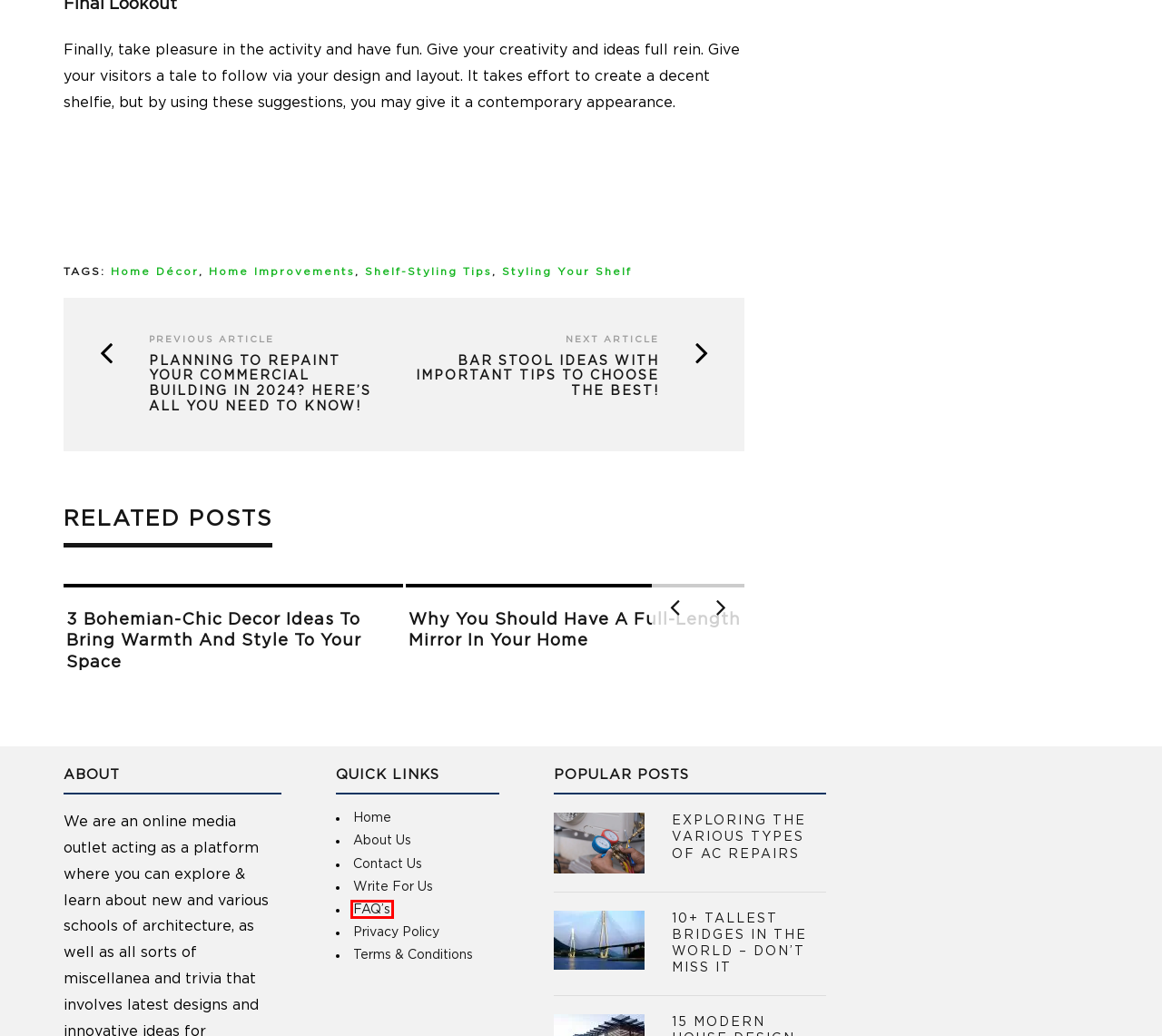Look at the screenshot of a webpage that includes a red bounding box around a UI element. Select the most appropriate webpage description that matches the page seen after clicking the highlighted element. Here are the candidates:
A. Bar Stool Ideas With Important Tips To Choose The Best!
B. Privacy Policy
C. Home Improvements
D. 3 Bohemian-Chic Decor Ideas to Bring Warmth and Style to Your Space
E. FAQ's
F. Styling your shelf
G. Planning to Repaint Your Commercial Building in 2024? Here’s All you Need to Know!
H. Home décor

E